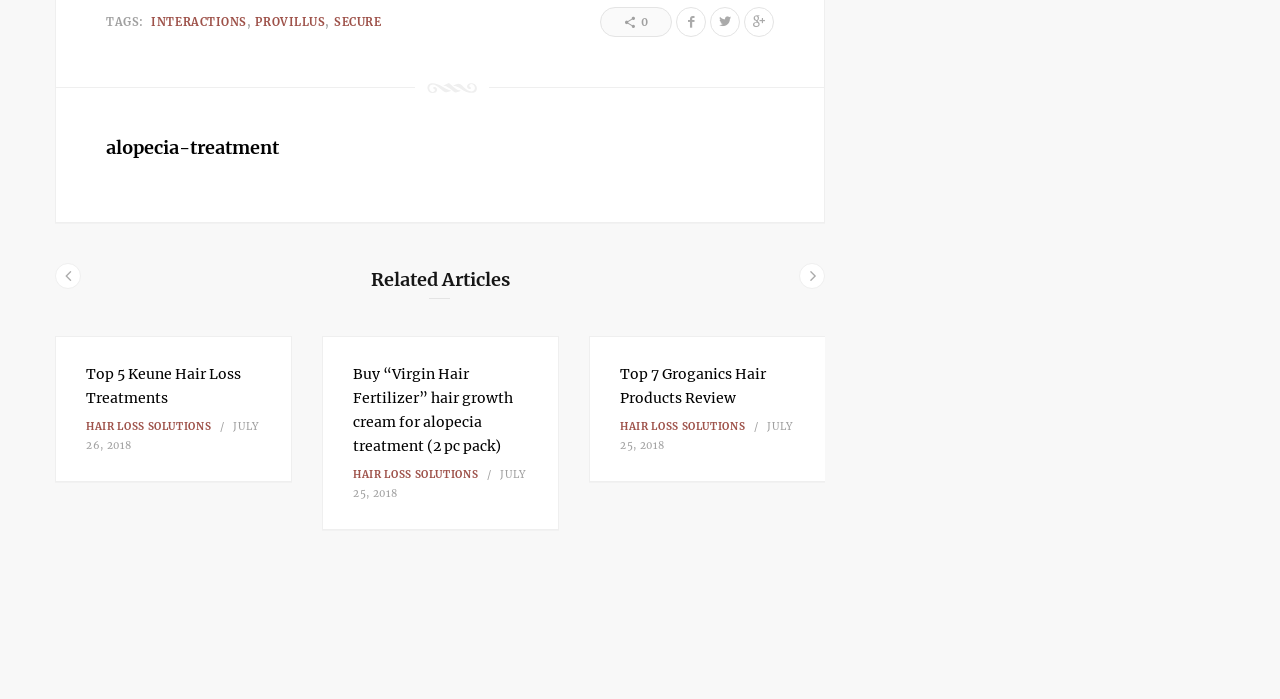Please identify the bounding box coordinates of the clickable area that will fulfill the following instruction: "Click on Top 5 Keune Hair Loss Treatments article". The coordinates should be in the format of four float numbers between 0 and 1, i.e., [left, top, right, bottom].

[0.043, 0.481, 0.228, 0.69]